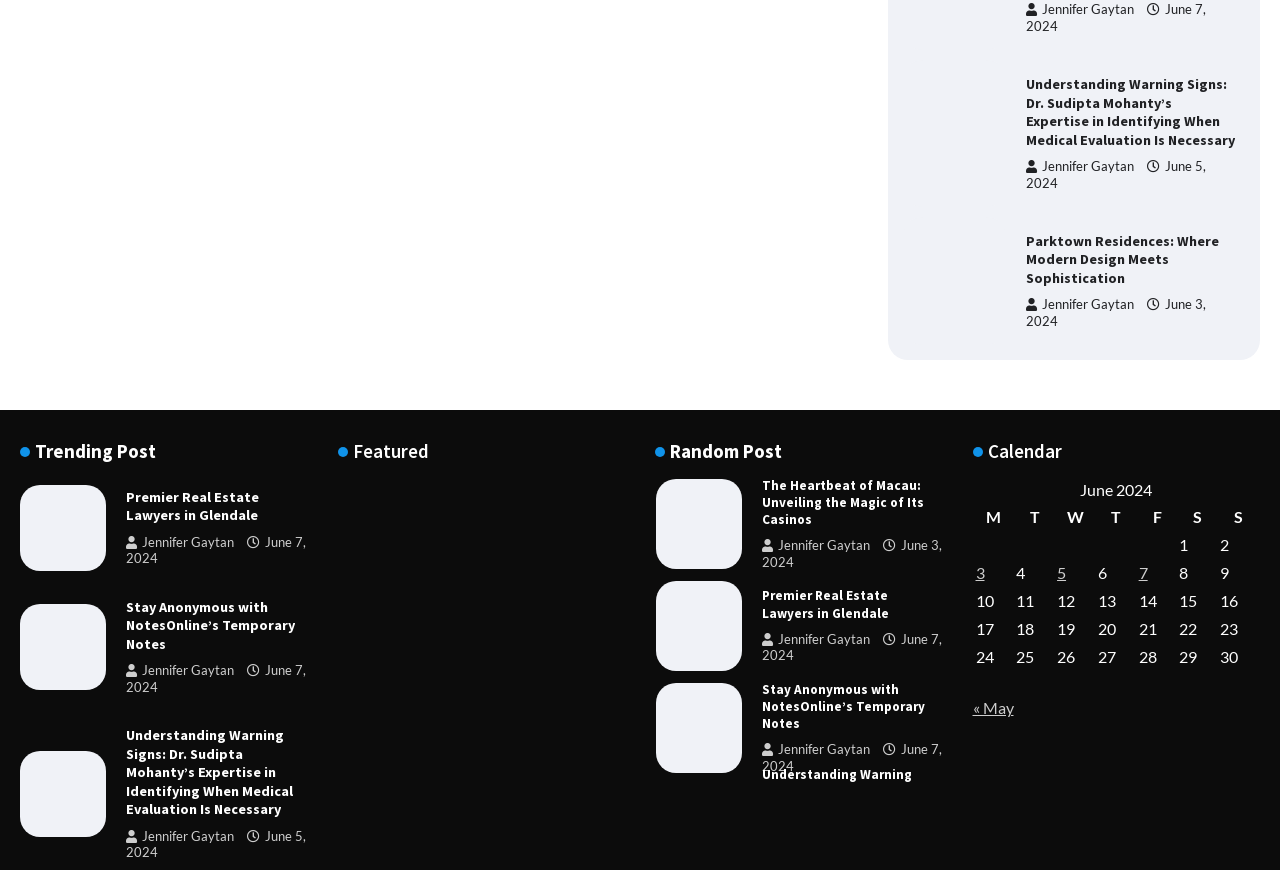Identify the coordinates of the bounding box for the element that must be clicked to accomplish the instruction: "Explore the featured post".

[0.264, 0.568, 0.326, 0.666]